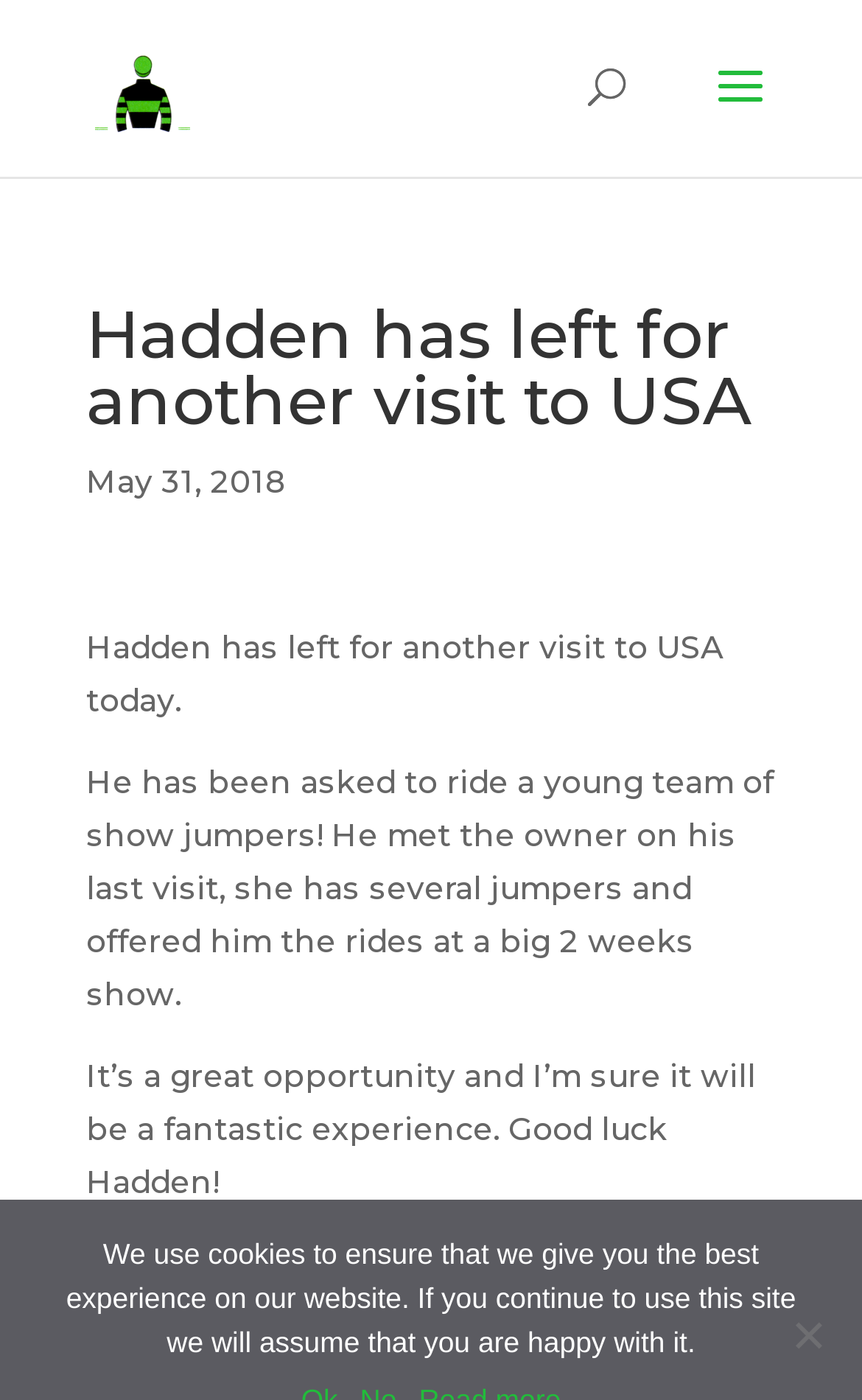What is the date of the article?
With the help of the image, please provide a detailed response to the question.

I found the date of the article by looking at the static text element with the content 'May 31, 2018' which is located below the heading 'Hadden has left for another visit to USA'.